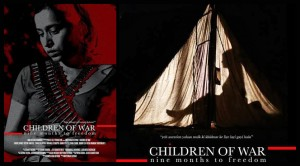Craft a thorough explanation of what is depicted in the image.

The image serves as a striking poster for the film "Children of War," which delves into the harrowing experiences surrounding the Bangladesh Liberation War of 1971. The left side of the poster presents a haunting black-and-white photograph of a woman adorned with traditional attire and beads, possibly symbolizing the emotional weight and cultural significance of the struggle depicted in the film. Her expression reflects somberness, embodying the pain of those affected by war. 

On the right side, a shadowy silhouette of a person is framed behind a fabric, perhaps representing the shelter of a refugee camp, further emphasizing themes of vulnerability and survival. Below this imagery, the title "CHILDREN OF WAR" is prominently displayed, paired with the tagline "nine months to freedom," alluding to the duration of the conflict and the intense suffering endured by individuals caught in the turmoil. This visual narrative encapsulates the film's focus on loss, resilience, and historical memory, evoking a deep emotional response from the audience.